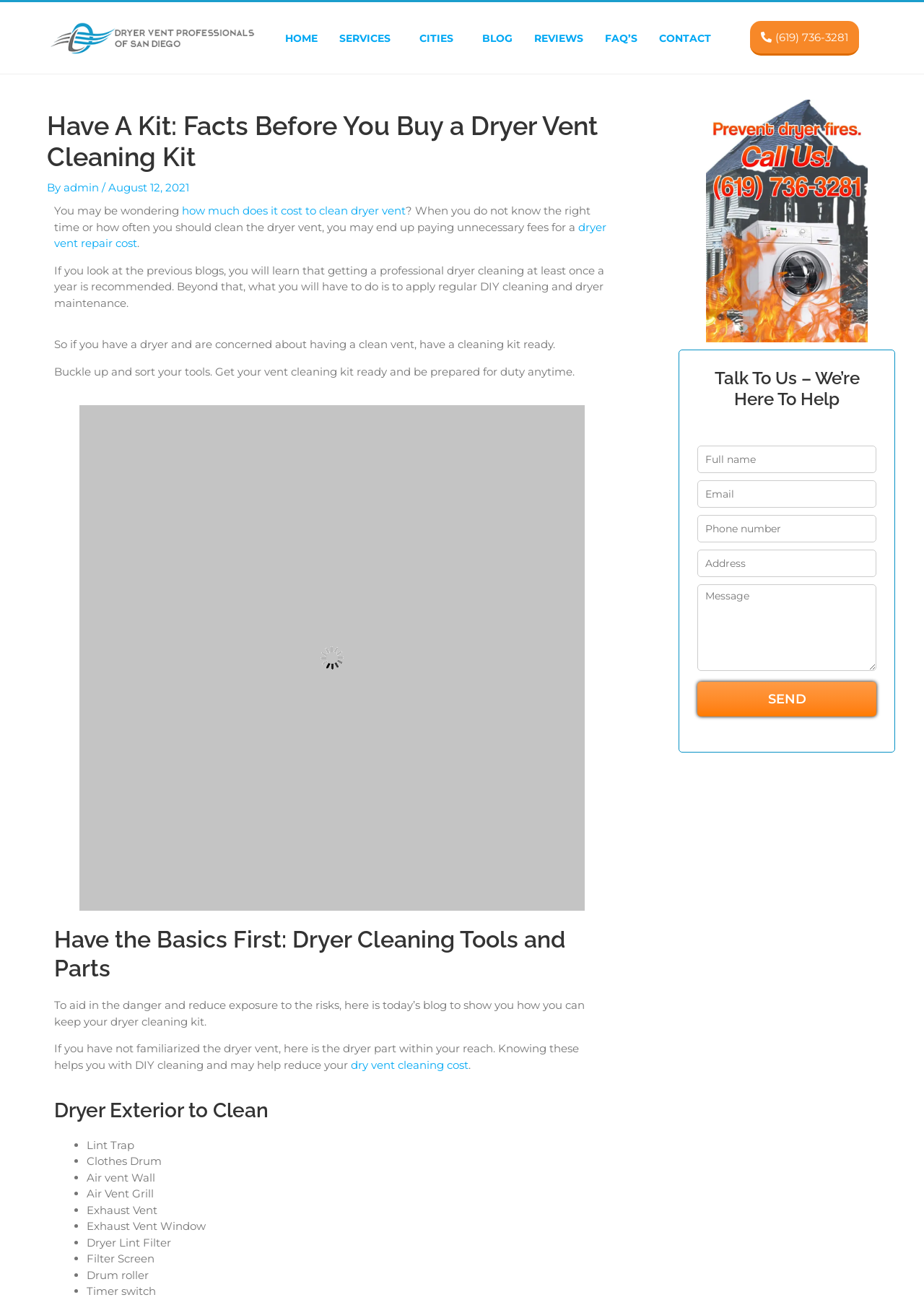Show the bounding box coordinates for the HTML element as described: "(619) 736-3281".

[0.812, 0.016, 0.93, 0.042]